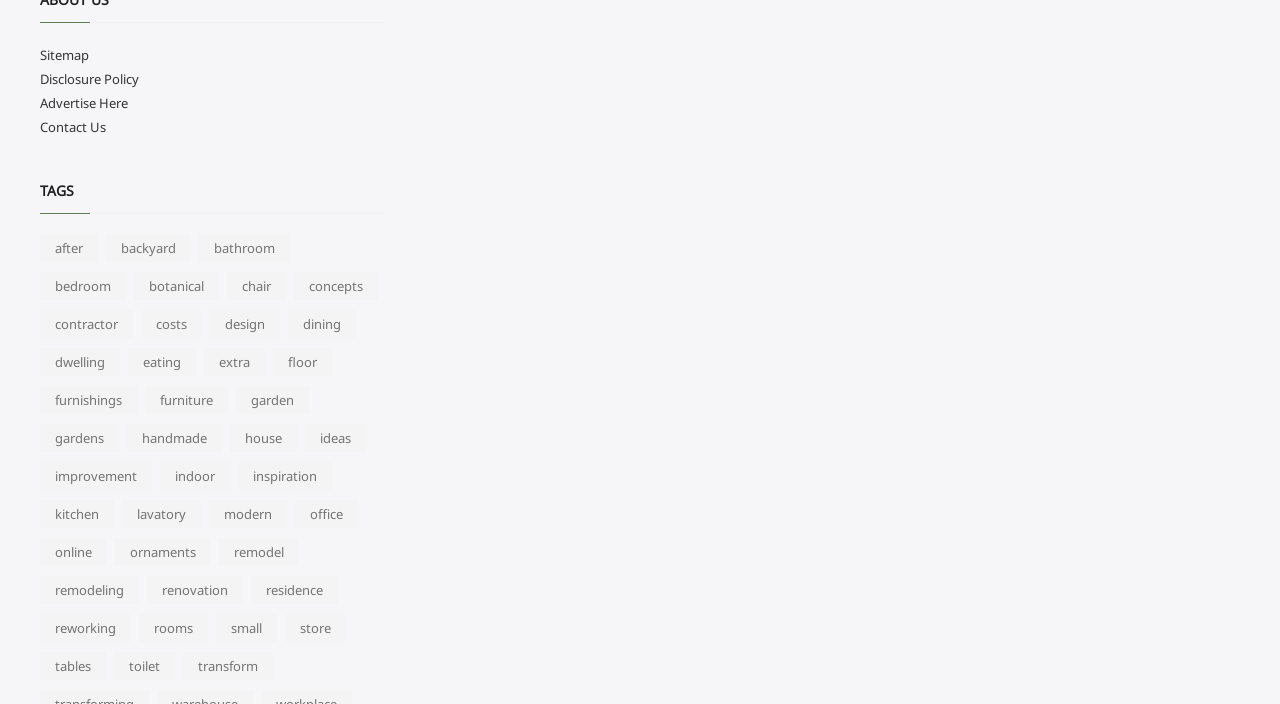Predict the bounding box coordinates of the area that should be clicked to accomplish the following instruction: "Explore 'kitchen' ideas". The bounding box coordinates should consist of four float numbers between 0 and 1, i.e., [left, top, right, bottom].

[0.031, 0.71, 0.089, 0.75]